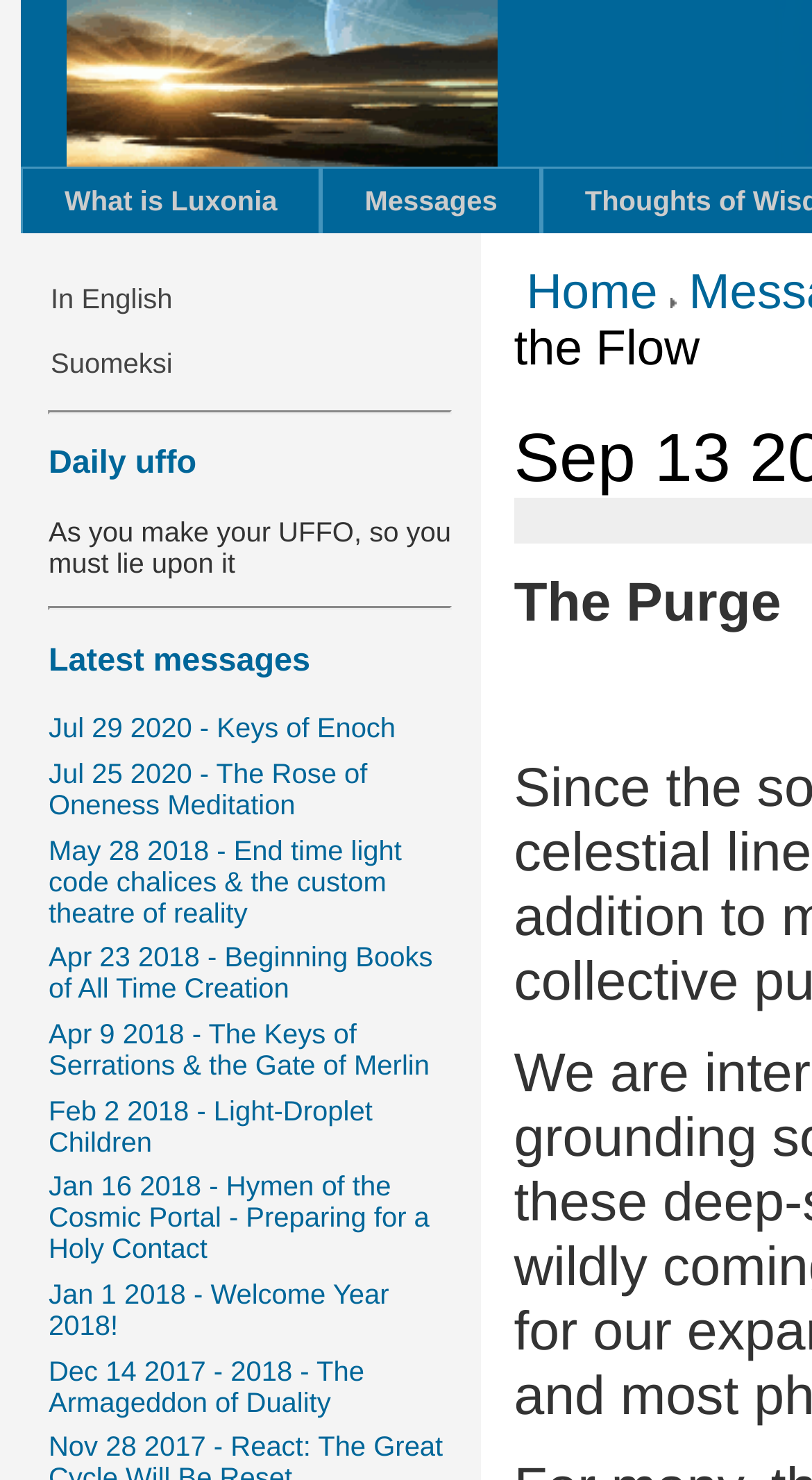Locate the bounding box coordinates of the element that should be clicked to fulfill the instruction: "Go to Home".

[0.633, 0.172, 0.825, 0.225]